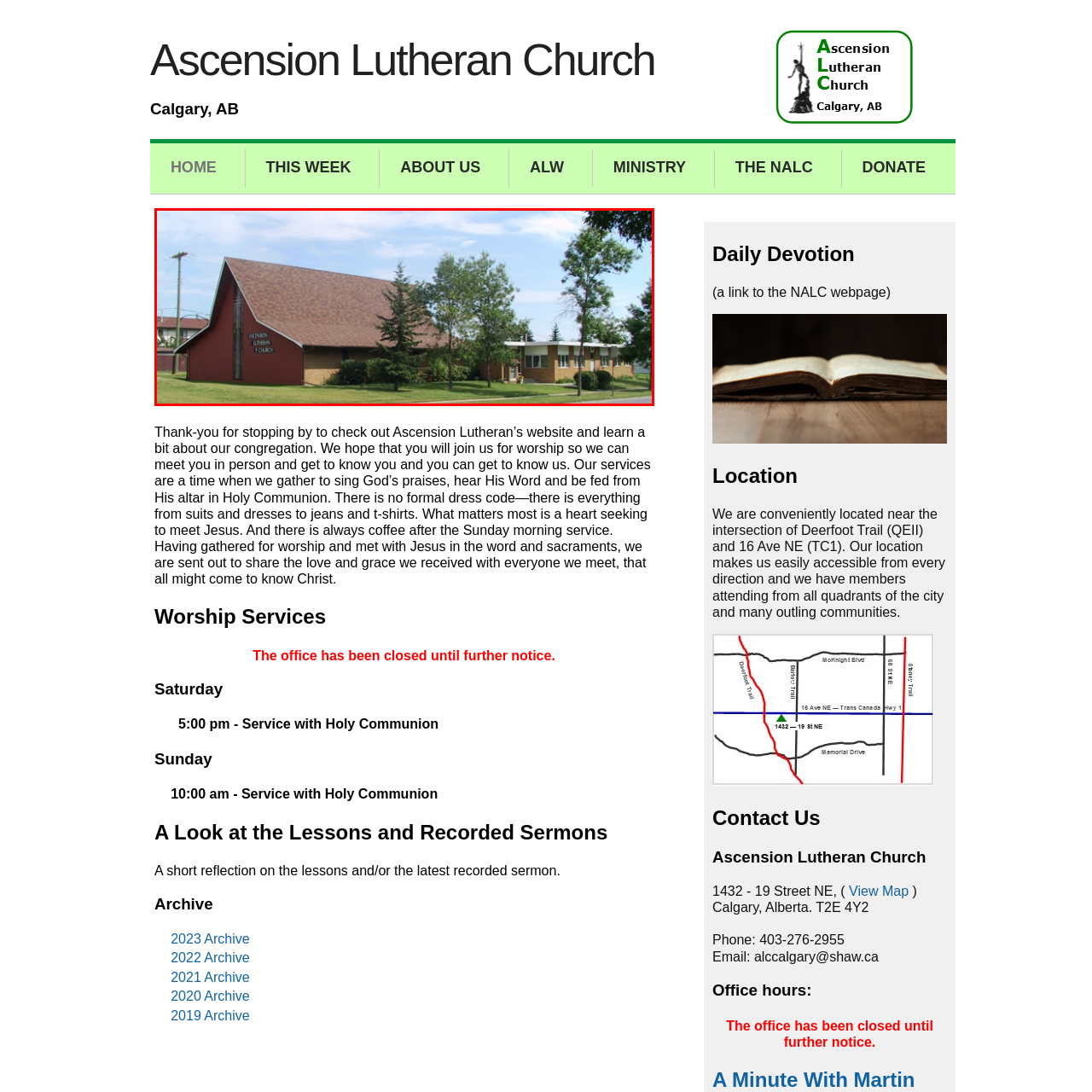Look closely at the section within the red border and give a one-word or brief phrase response to this question: 
What is the location of the church?

Calgary, Alberta